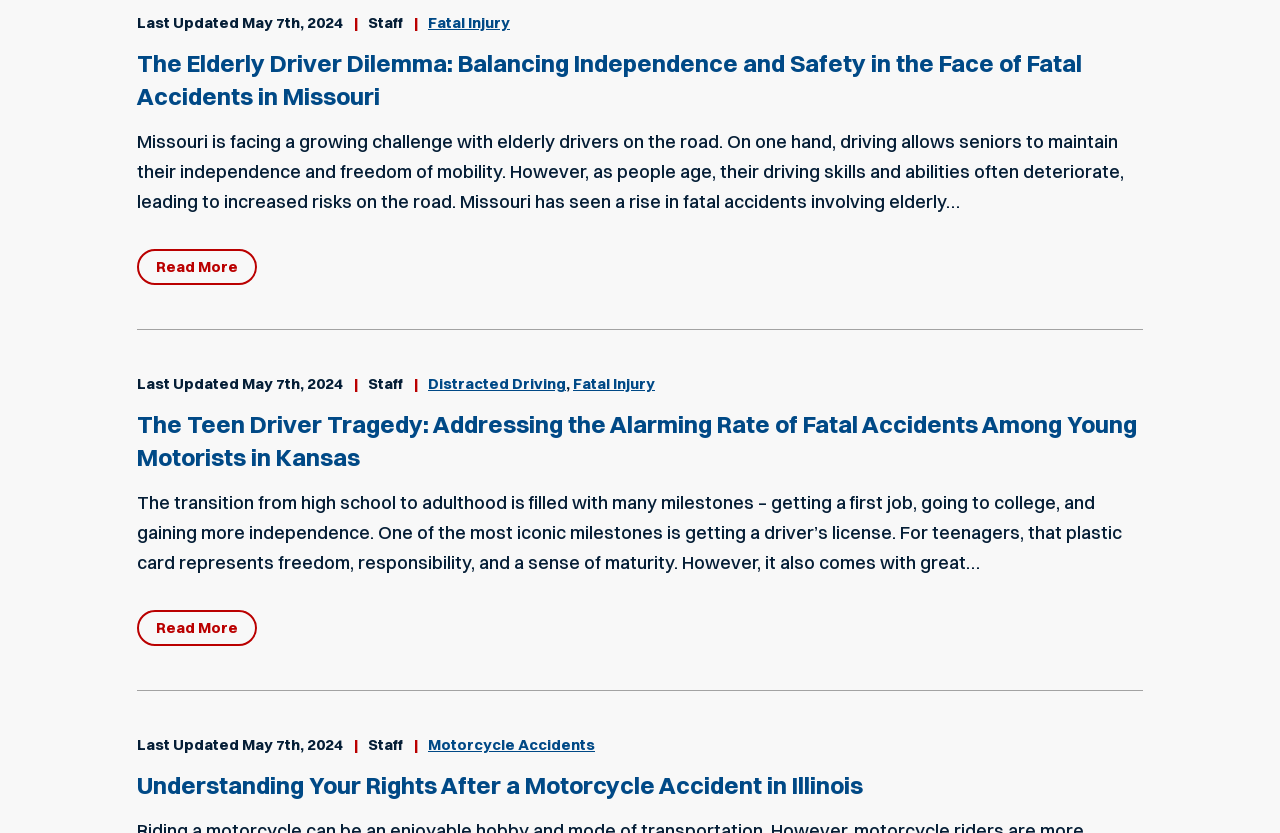Please provide a comprehensive response to the question below by analyzing the image: 
How many links are in the first article?

I looked at the first article and found two links: 'The Elderly Driver Dilemma: Balancing Independence and Safety in the Face of Fatal Accidents in Missouri' and 'Read More'.